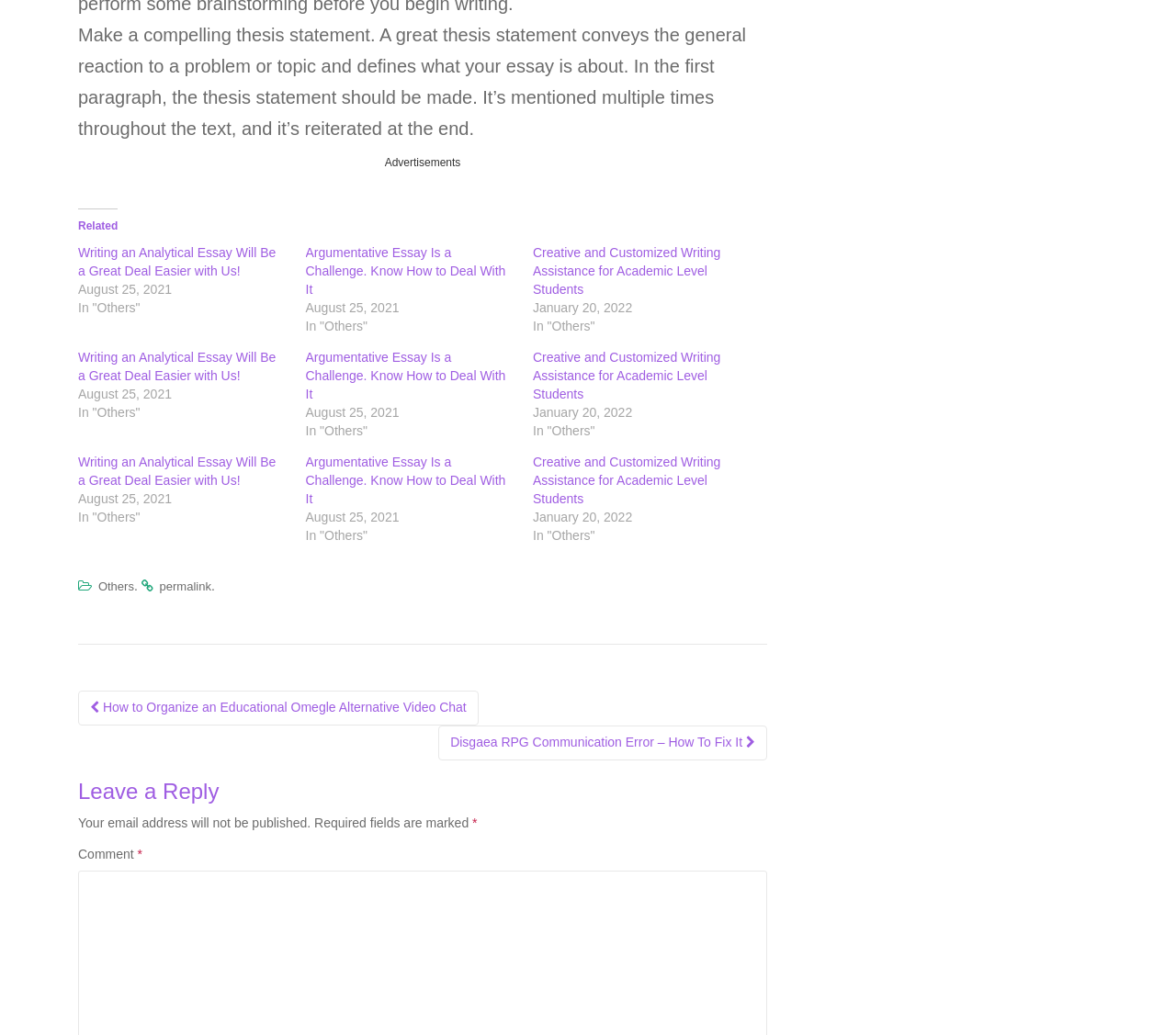Provide a brief response to the question below using a single word or phrase: 
How many related links are provided?

Three